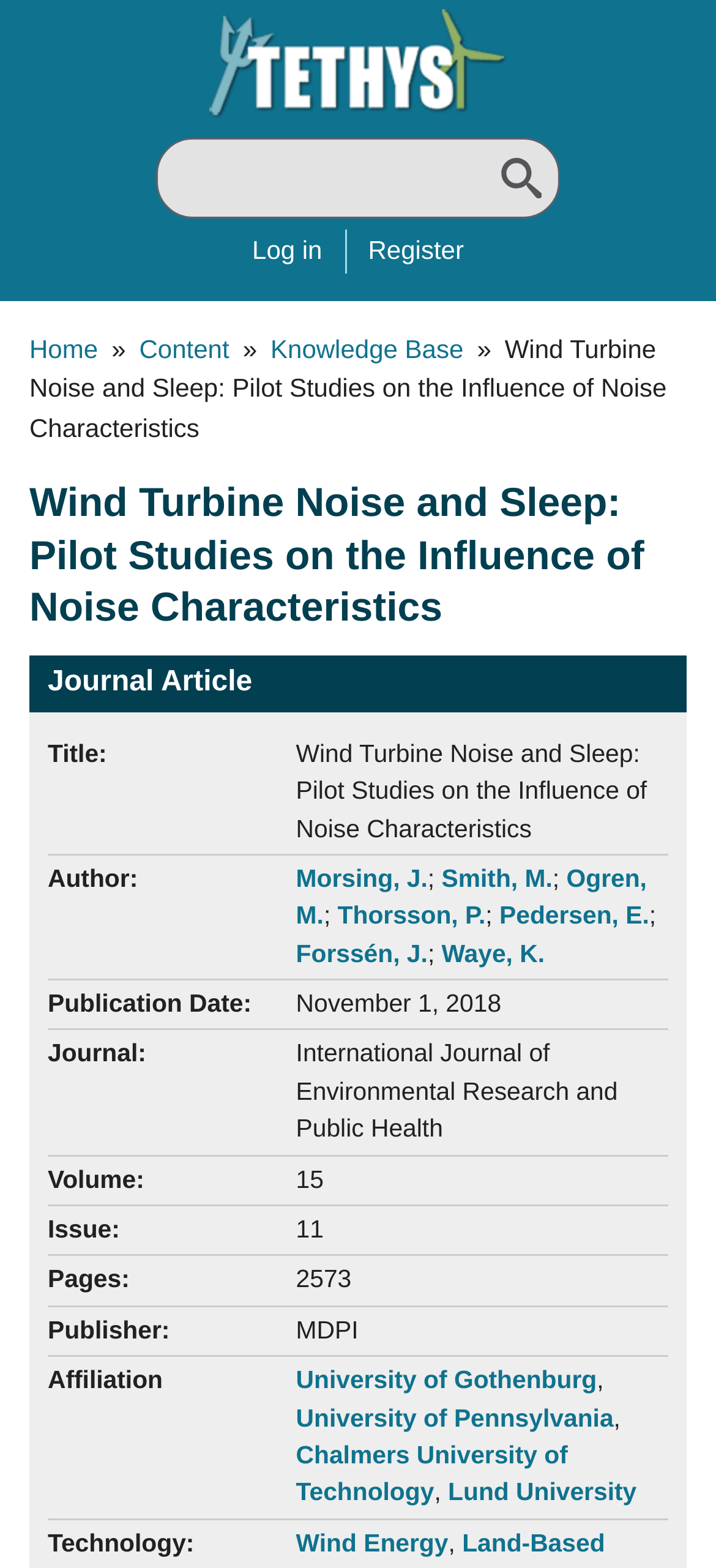Provide the bounding box coordinates of the HTML element this sentence describes: "Wind Energy".

[0.413, 0.975, 0.626, 0.993]